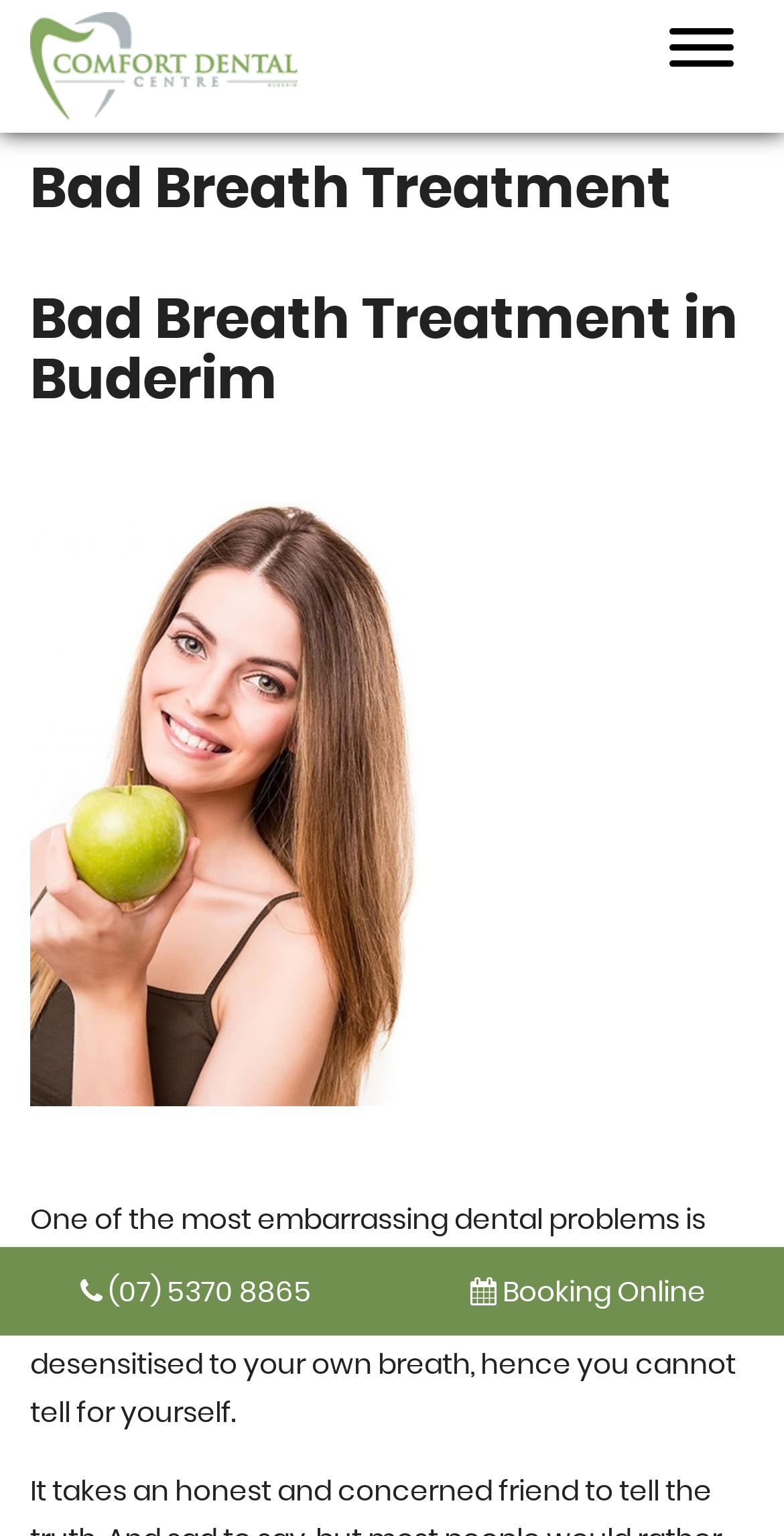What can be done to avoid bad breath?
Please provide a full and detailed response to the question.

According to the webpage, bad breath can be avoided by taking steps, although the specific steps are not mentioned on this webpage.